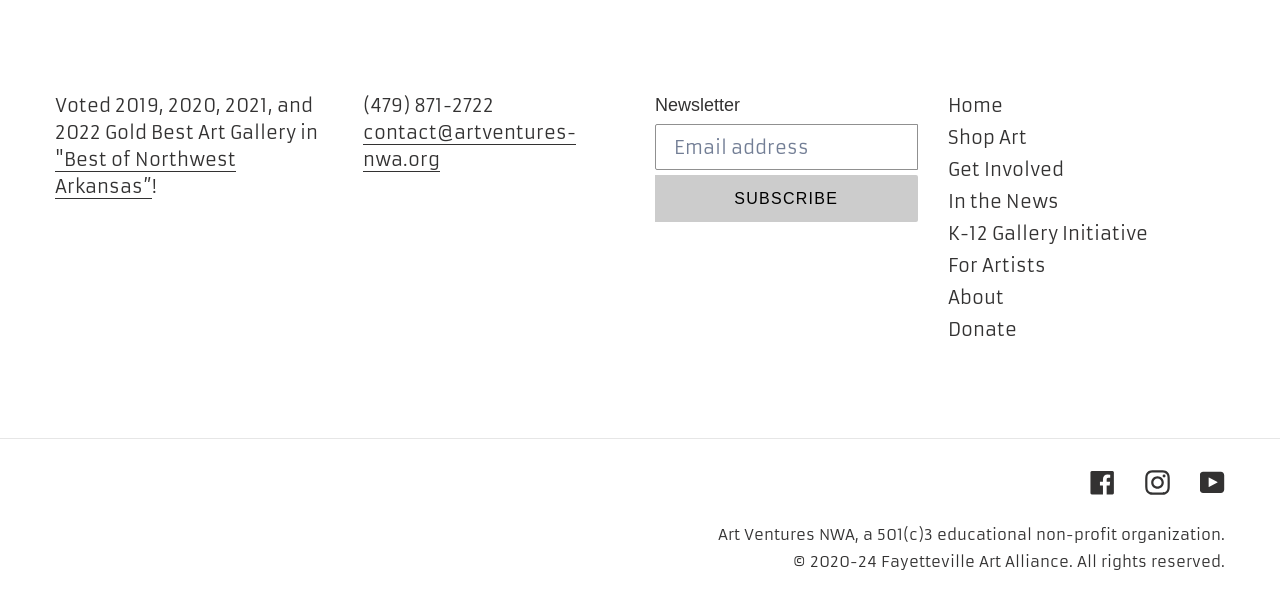Identify the bounding box coordinates for the element that needs to be clicked to fulfill this instruction: "Donate to the organization". Provide the coordinates in the format of four float numbers between 0 and 1: [left, top, right, bottom].

[0.74, 0.523, 0.794, 0.561]